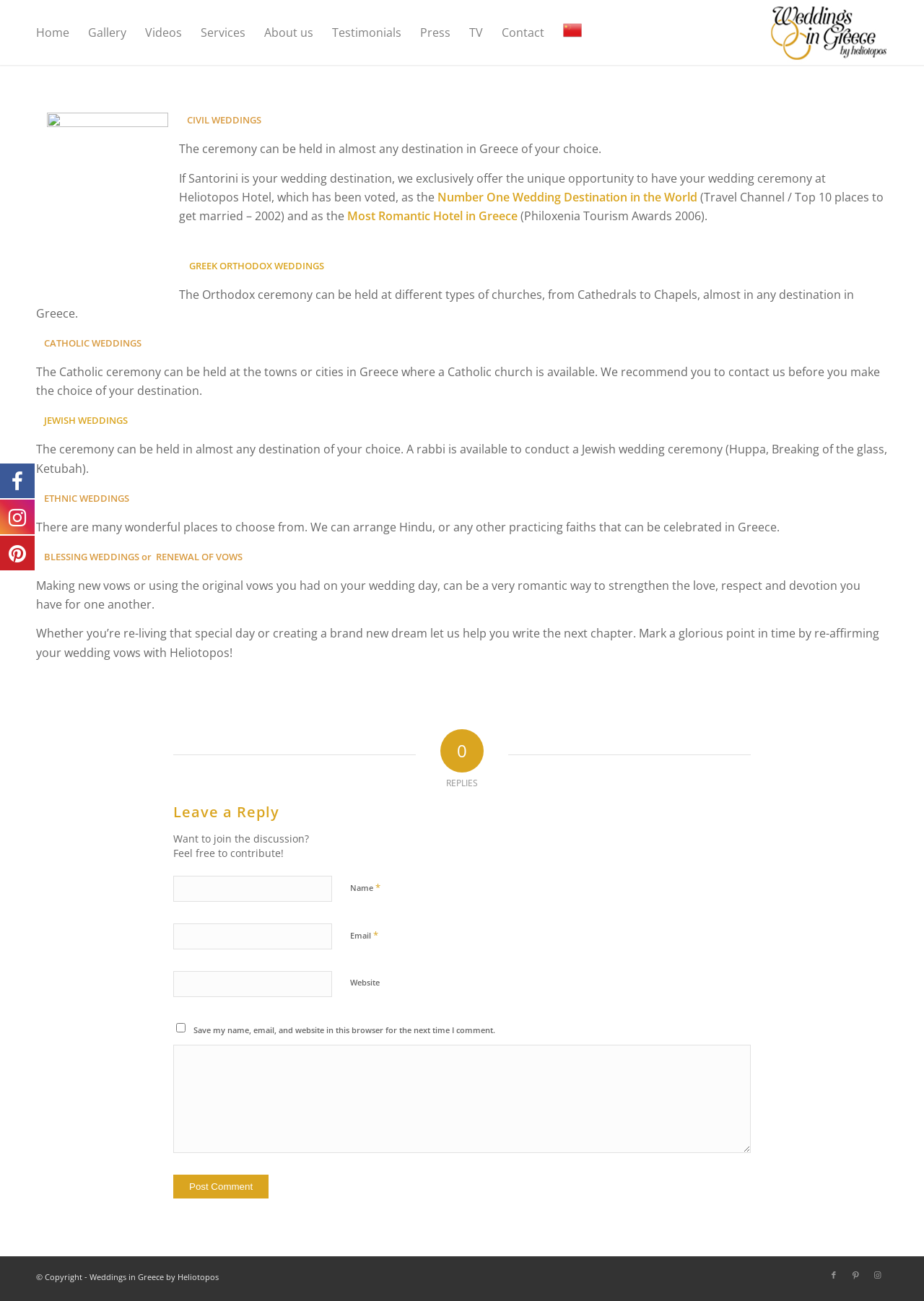Show the bounding box coordinates of the region that should be clicked to follow the instruction: "Click on the Facebook link."

[0.891, 0.972, 0.914, 0.988]